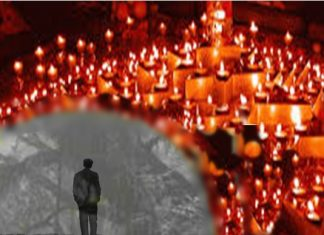Respond to the question below with a single word or phrase:
What festival is being celebrated in the image?

Diwali